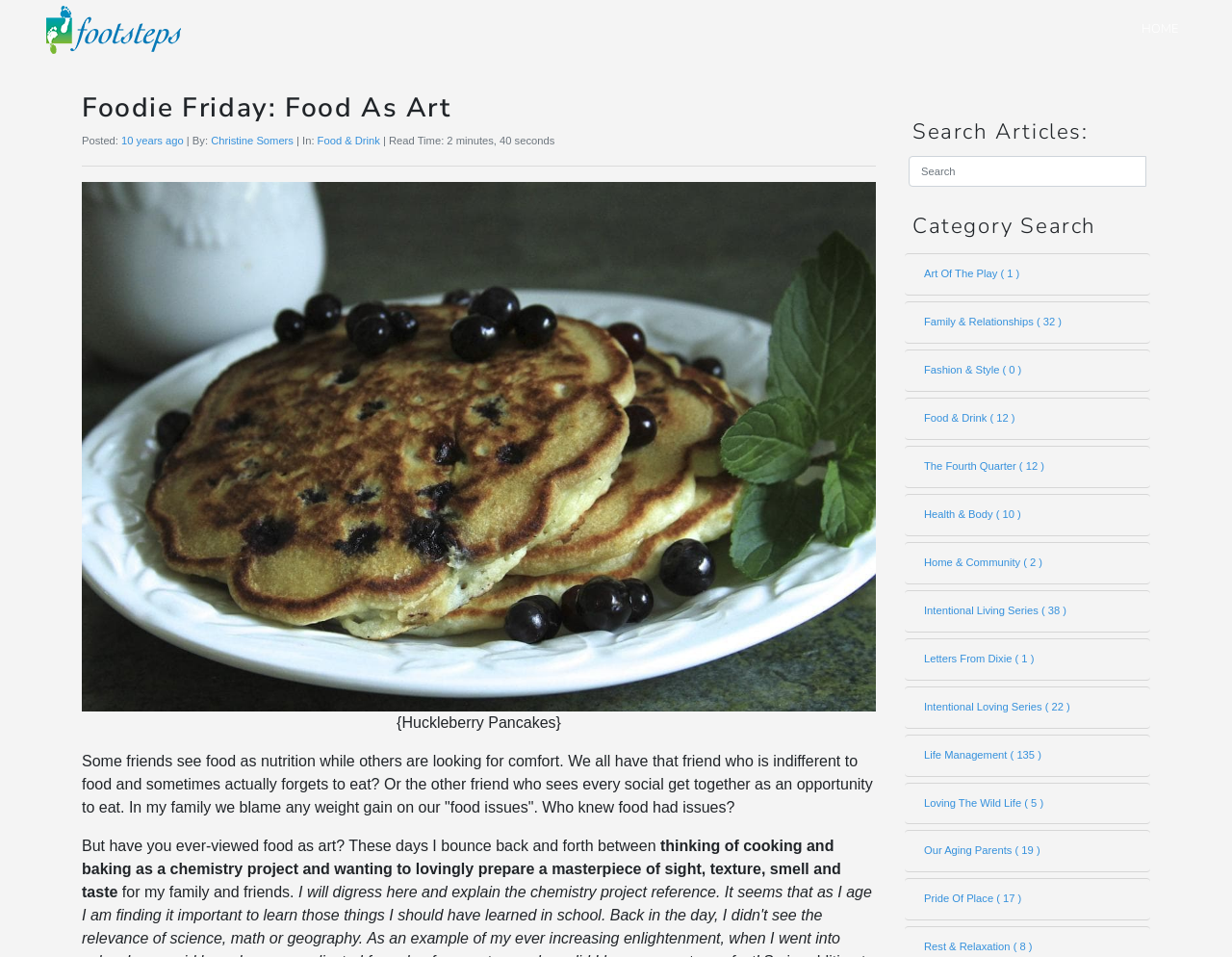Could you indicate the bounding box coordinates of the region to click in order to complete this instruction: "View 'Food & Drink' category".

[0.258, 0.14, 0.309, 0.153]